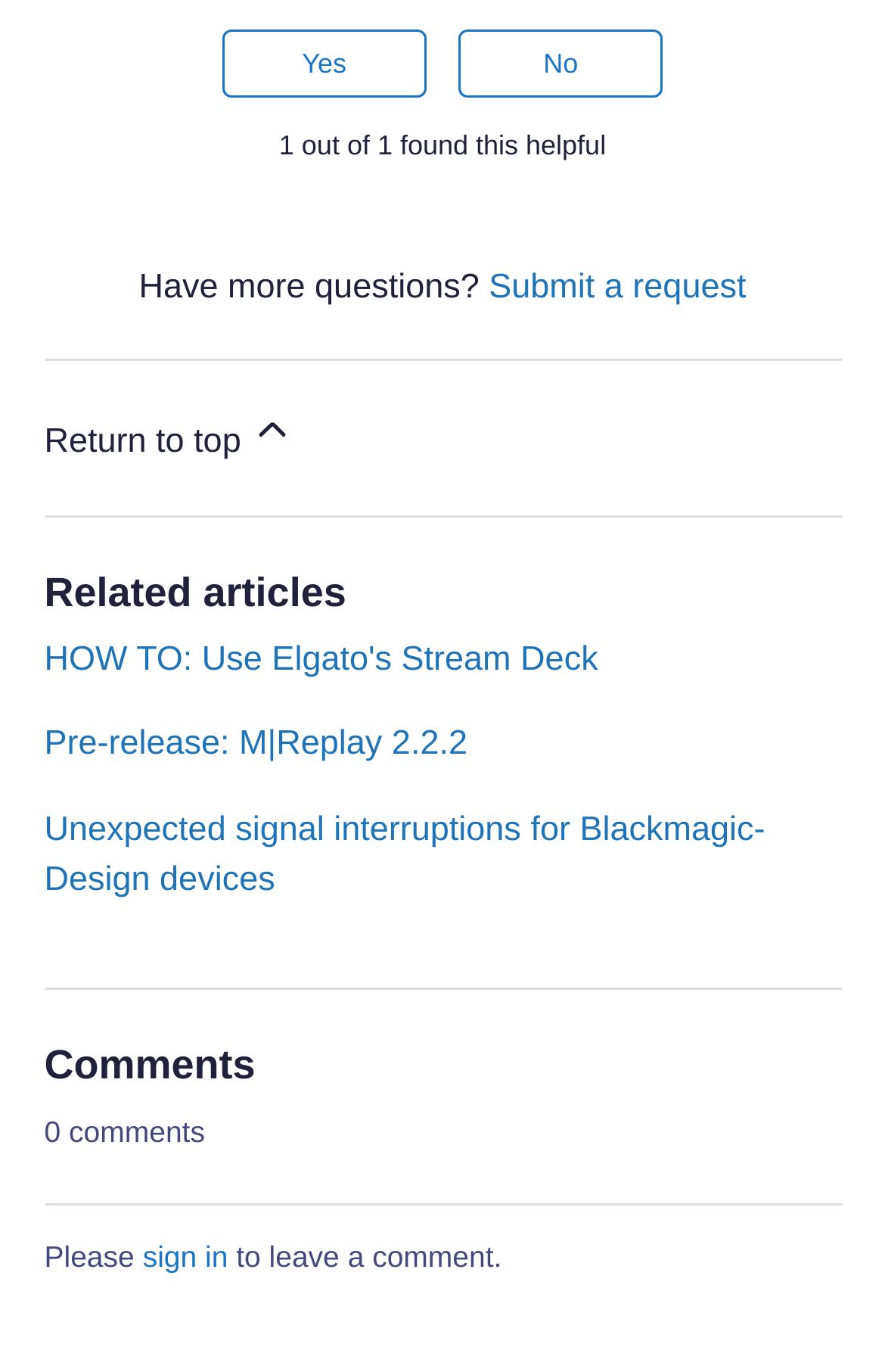Identify the bounding box of the UI element described as follows: "Pay a BILL". Provide the coordinates as four float numbers in the range of 0 to 1 [left, top, right, bottom].

None